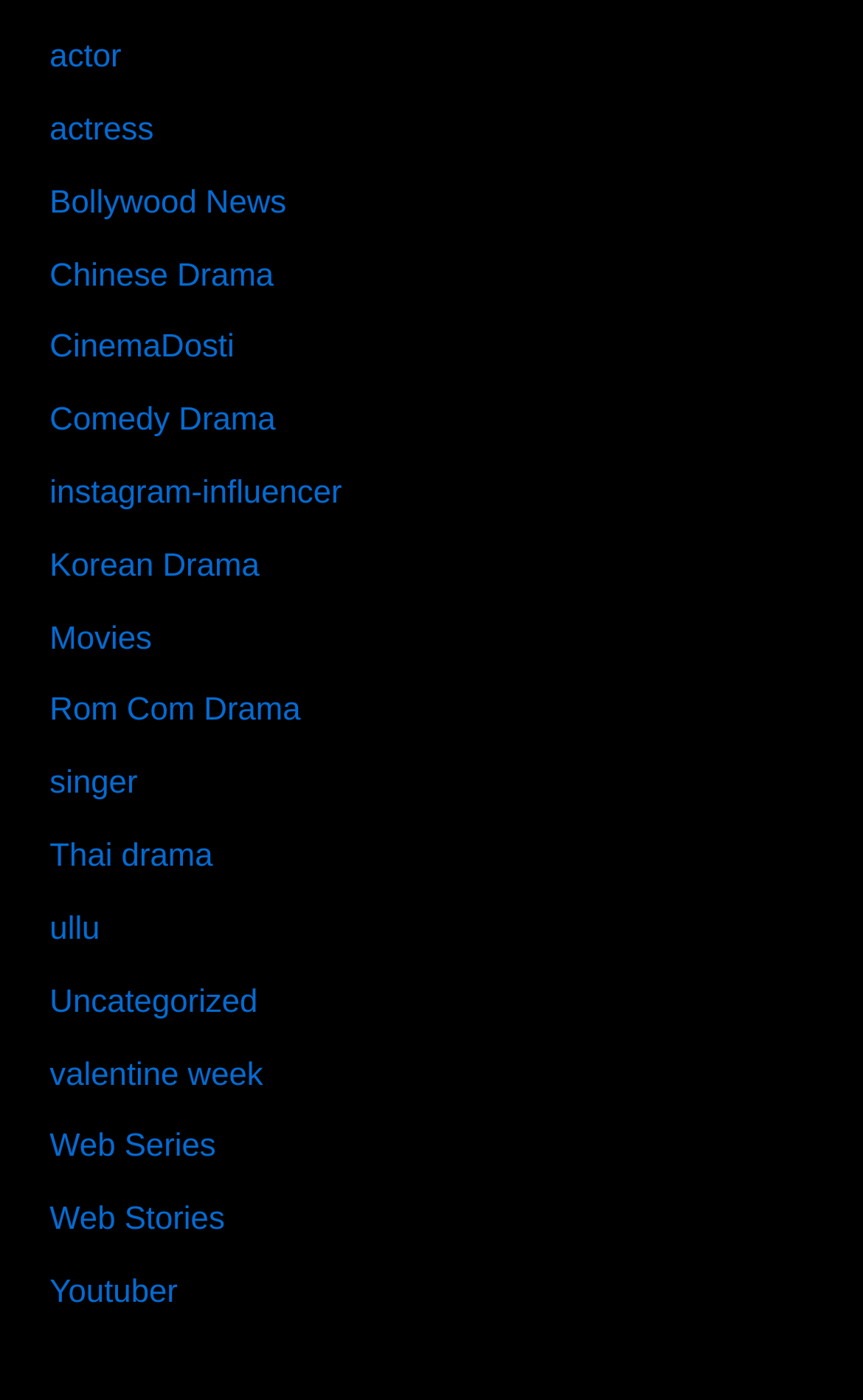Locate the bounding box coordinates of the clickable region to complete the following instruction: "Explore the Korean Drama section."

[0.058, 0.392, 0.301, 0.417]